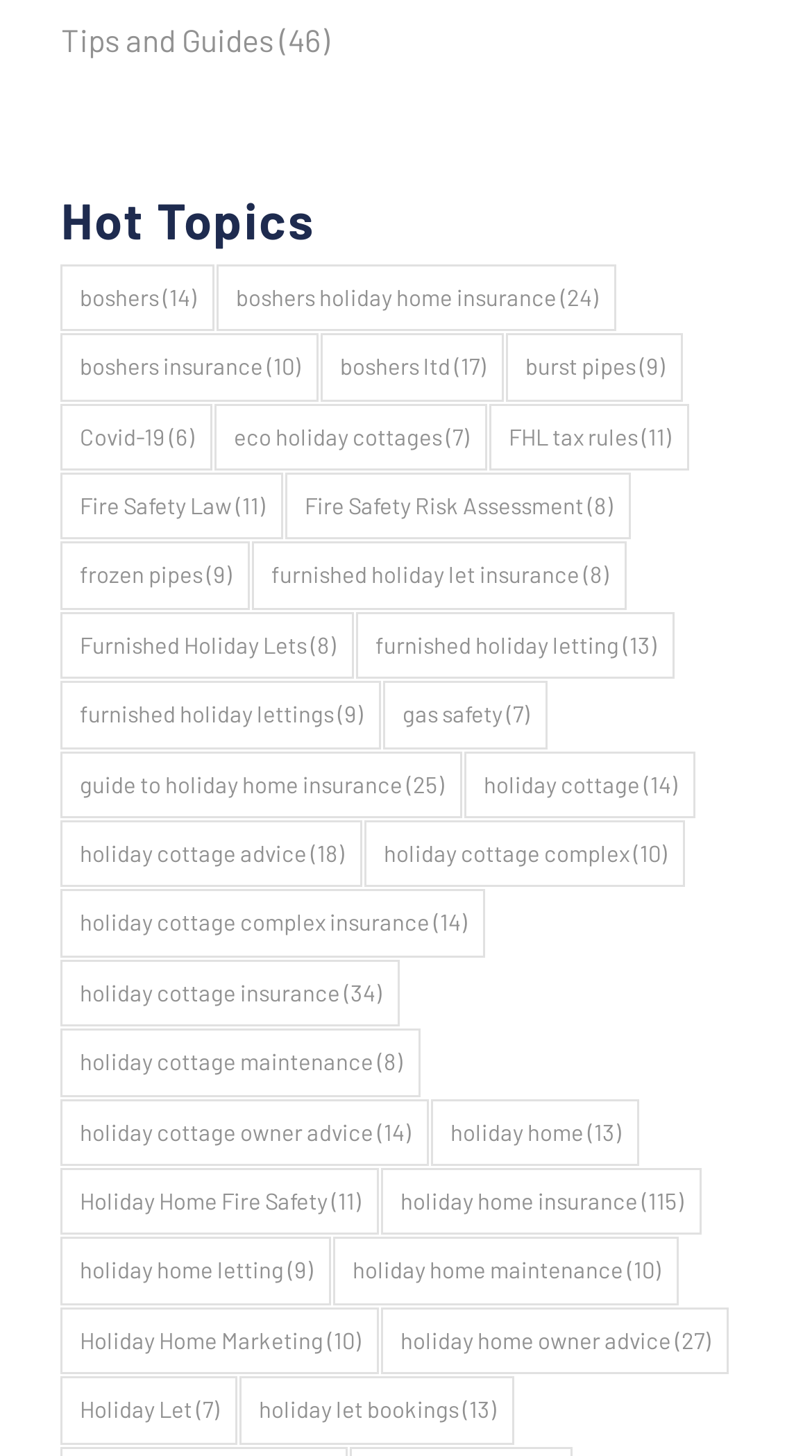Carefully examine the image and provide an in-depth answer to the question: How many items are related to 'furnished holiday let insurance'?

According to the webpage, the link 'furnished holiday let insurance' has 8 items related to it, as indicated by the StaticText '(8)' next to the link.